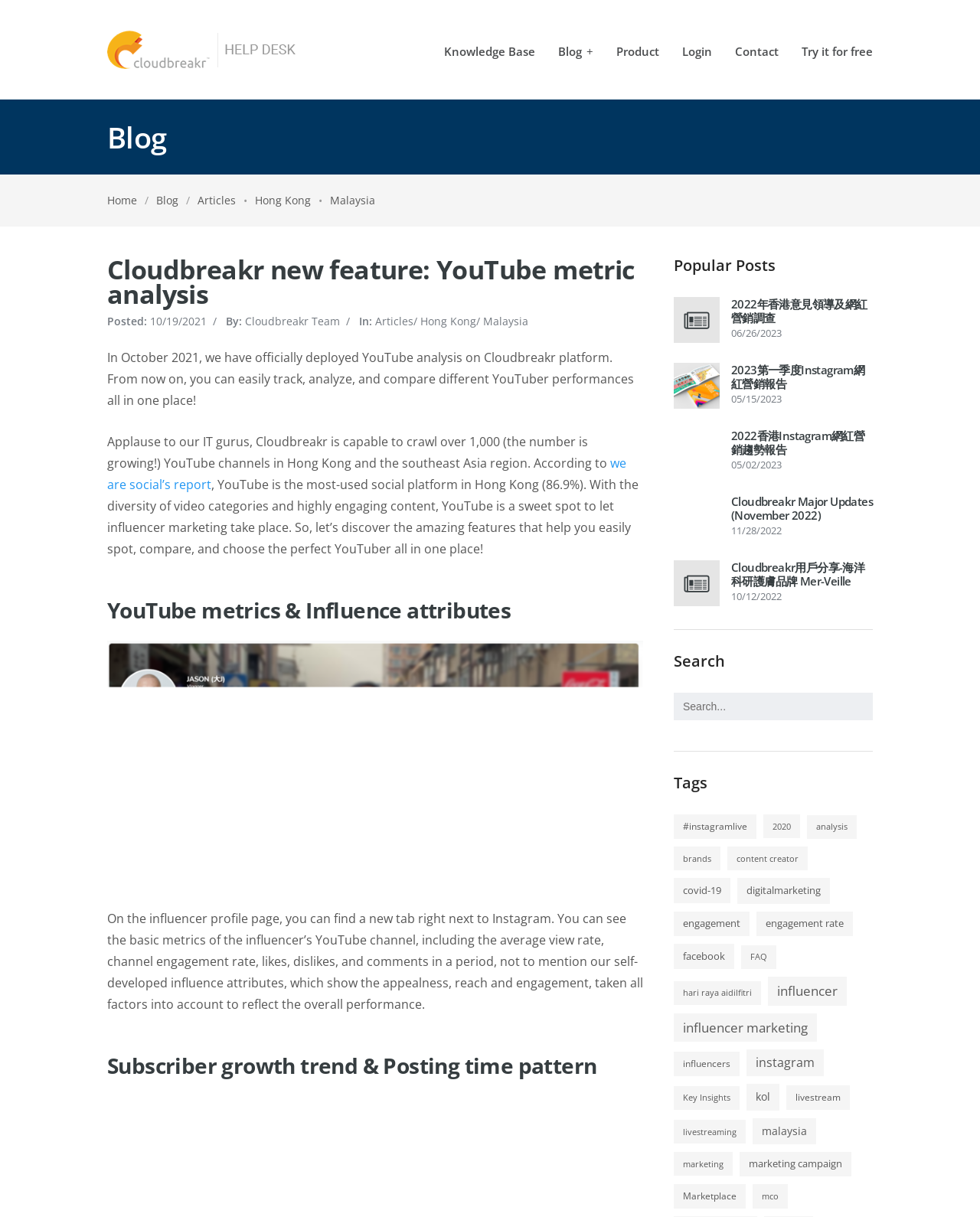Could you please study the image and provide a detailed answer to the question:
How many YouTube channels can Cloudbreakr crawl in Hong Kong and southeast Asia region?

According to the webpage, 'Applause to our IT gurus, Cloudbreakr is capable to crawl over 1,000 (the number is growing!) YouTube channels in Hong Kong and the southeast Asia region.' which indicates that Cloudbreakr can crawl over 1,000 YouTube channels in Hong Kong and southeast Asia region.